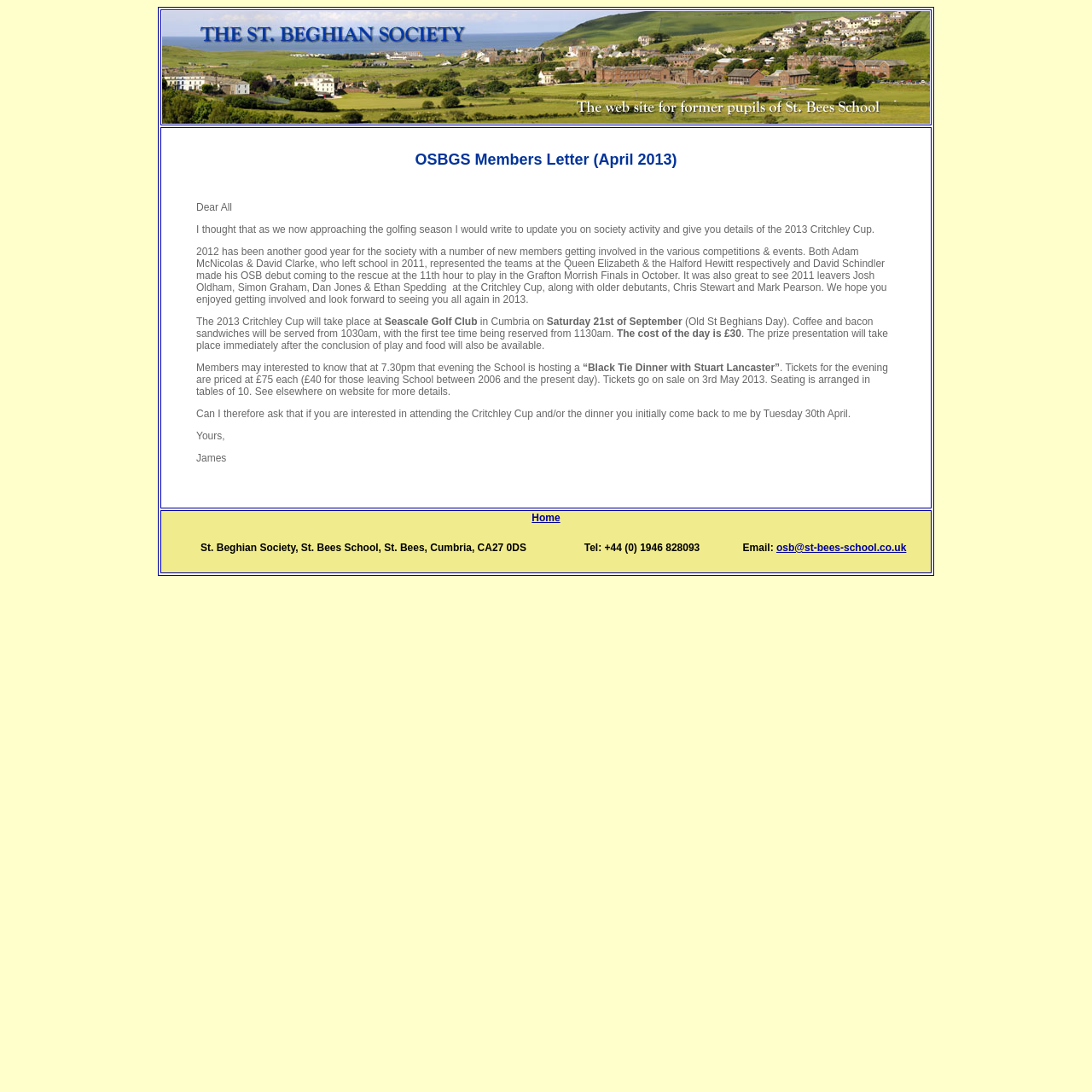Bounding box coordinates are specified in the format (top-left x, top-left y, bottom-right x, bottom-right y). All values are floating point numbers bounded between 0 and 1. Please provide the bounding box coordinate of the region this sentence describes: osb@st-bees-school.co.uk

[0.711, 0.496, 0.83, 0.507]